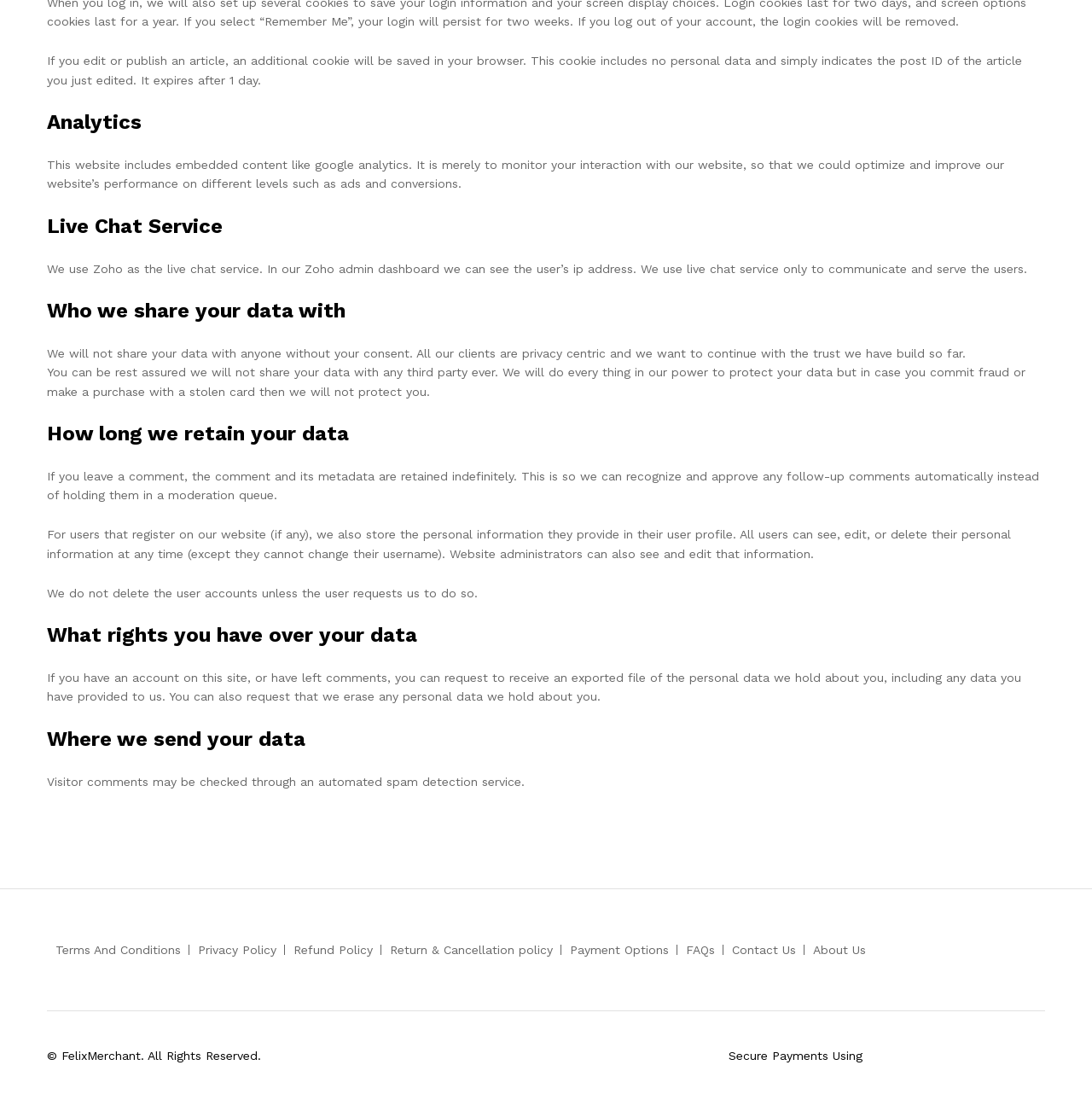What is the purpose of the live chat service?
Answer the question with a detailed and thorough explanation.

According to the webpage, the live chat service is used to communicate and serve users, and the user's IP address can be seen in the Zoho admin dashboard.